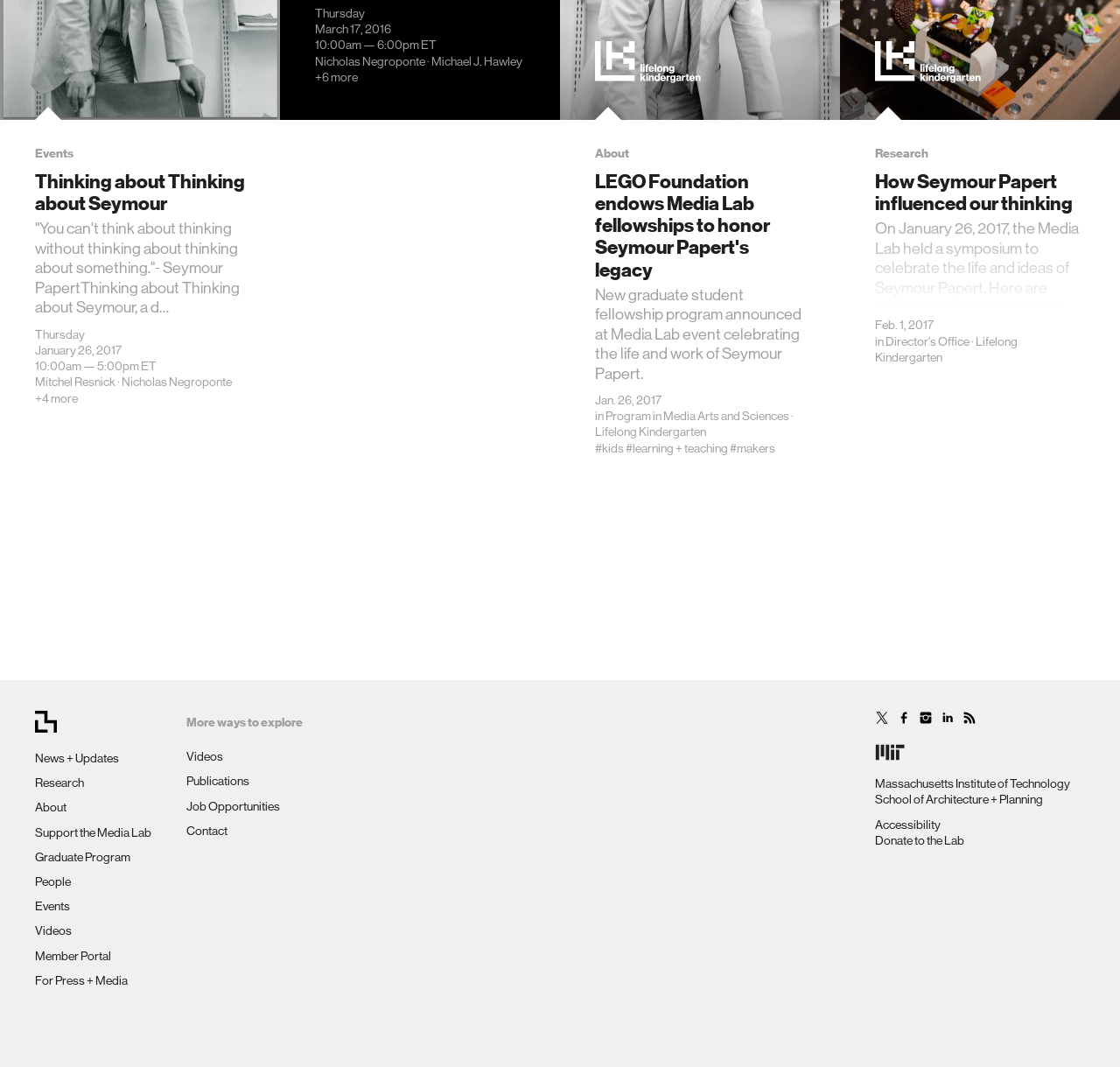Point out the bounding box coordinates of the section to click in order to follow this instruction: "Click on the link to News + Updates".

[0.031, 0.704, 0.106, 0.717]